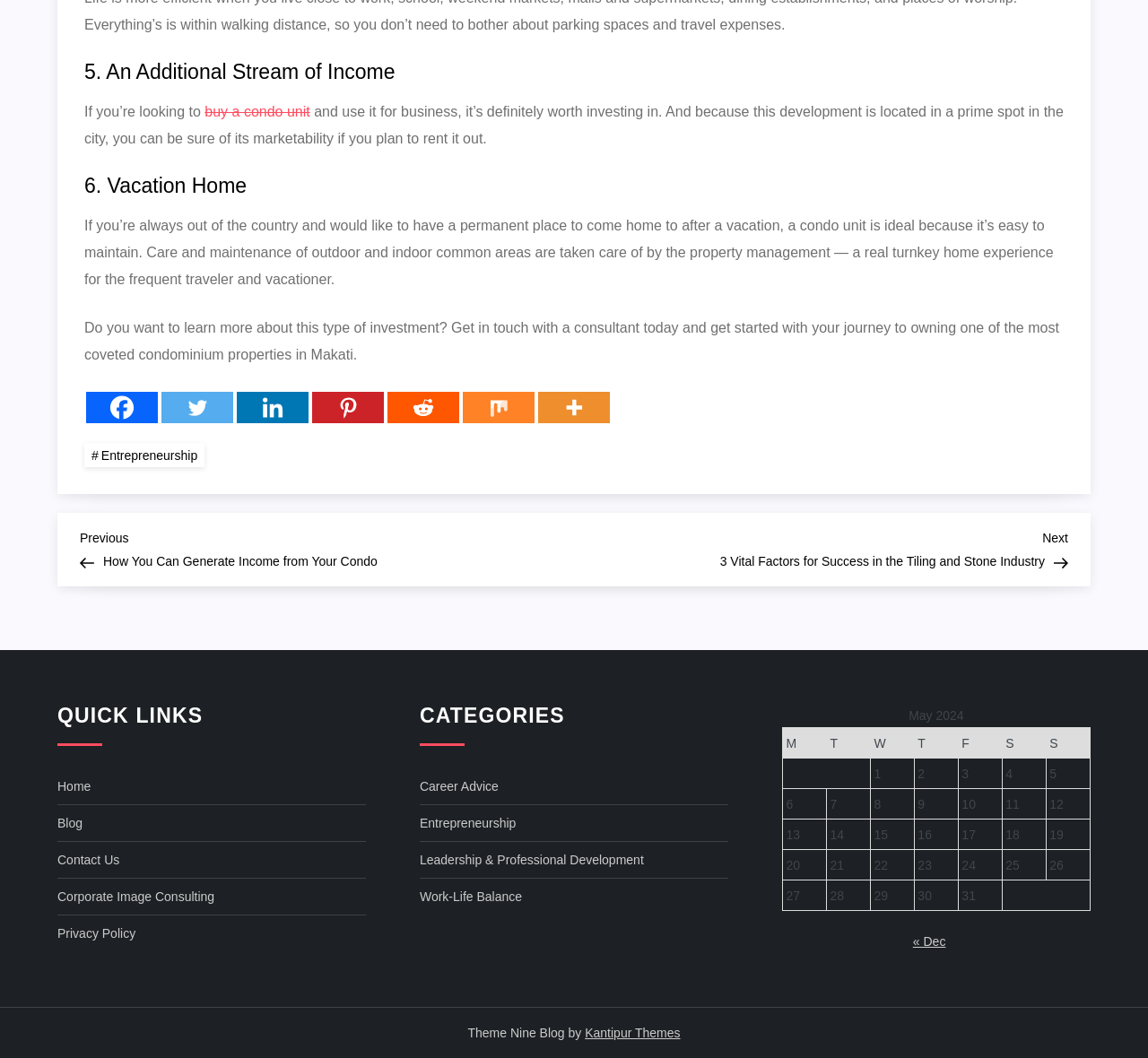Pinpoint the bounding box coordinates of the clickable area needed to execute the instruction: "Click on 'Next Post 3 Vital Factors for Success in the Tiling and Stone Industry'". The coordinates should be specified as four float numbers between 0 and 1, i.e., [left, top, right, bottom].

[0.5, 0.498, 0.93, 0.538]